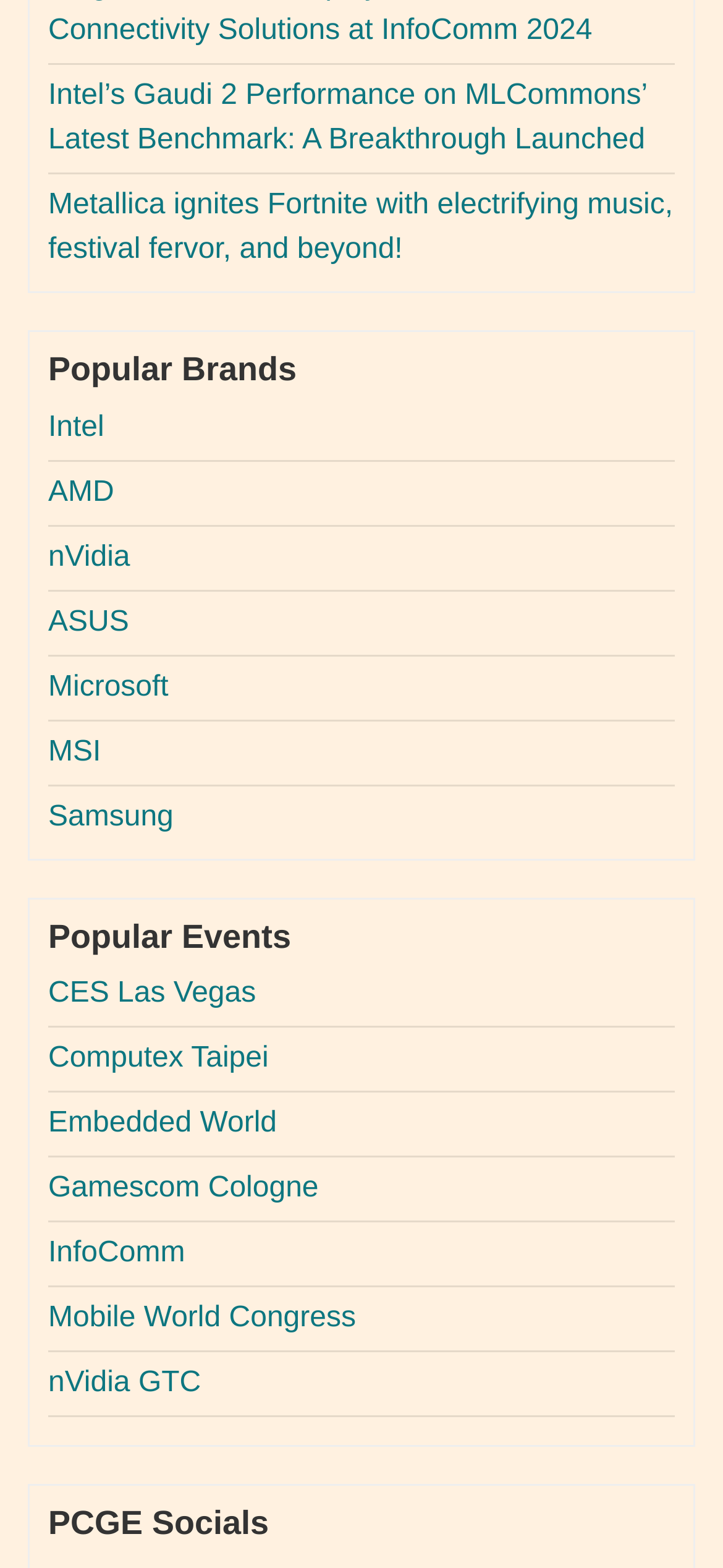Provide the bounding box coordinates of the HTML element described as: "Computex Taipei". The bounding box coordinates should be four float numbers between 0 and 1, i.e., [left, top, right, bottom].

[0.067, 0.665, 0.372, 0.685]